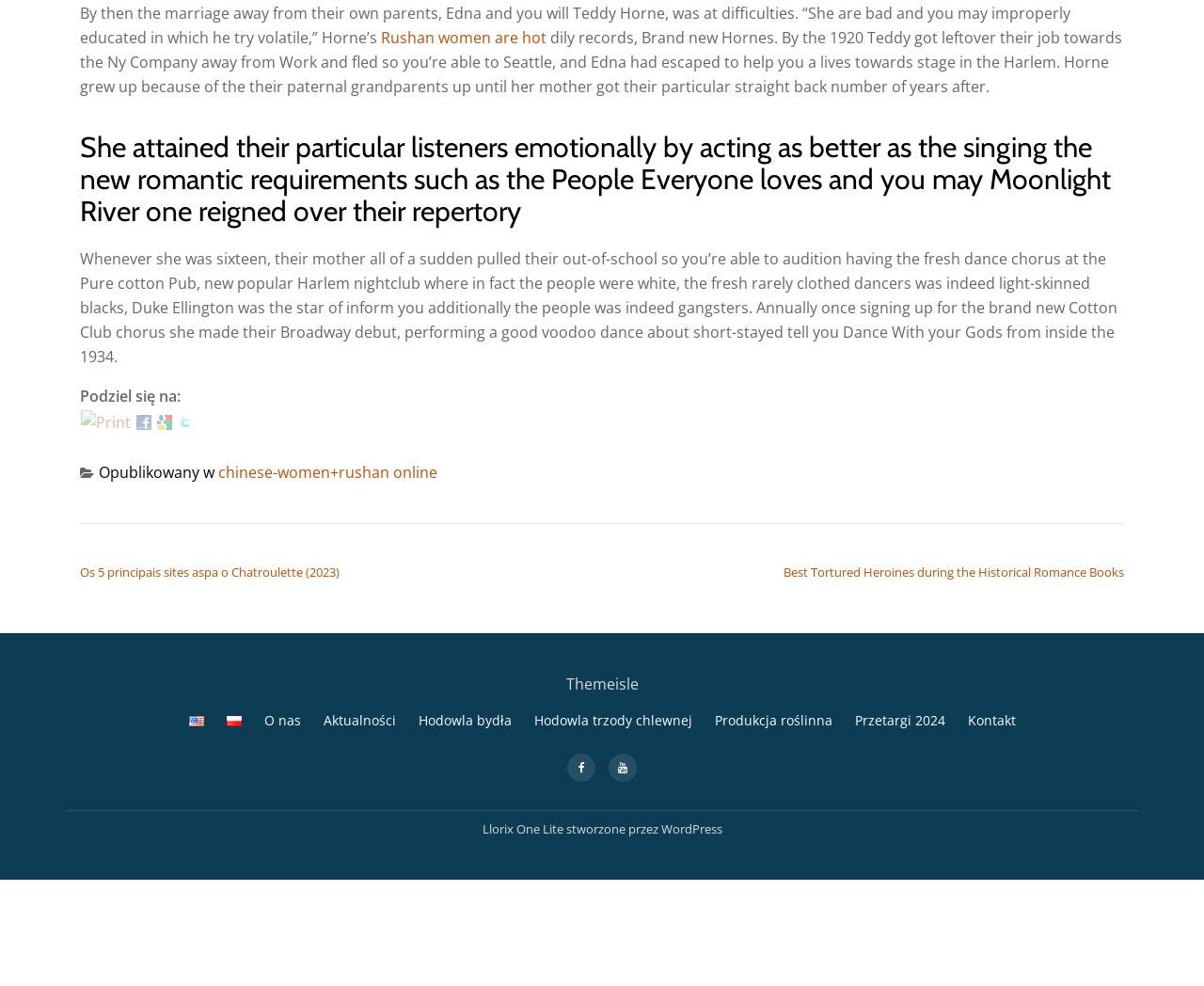Identify the bounding box for the described UI element. Provide the coordinates in (top-left x, top-left y, bottom-right x, bottom-right y) format with values ranging from 0 to 1: Hodowla trzody chlewnej

[0.443, 0.828, 0.575, 0.846]